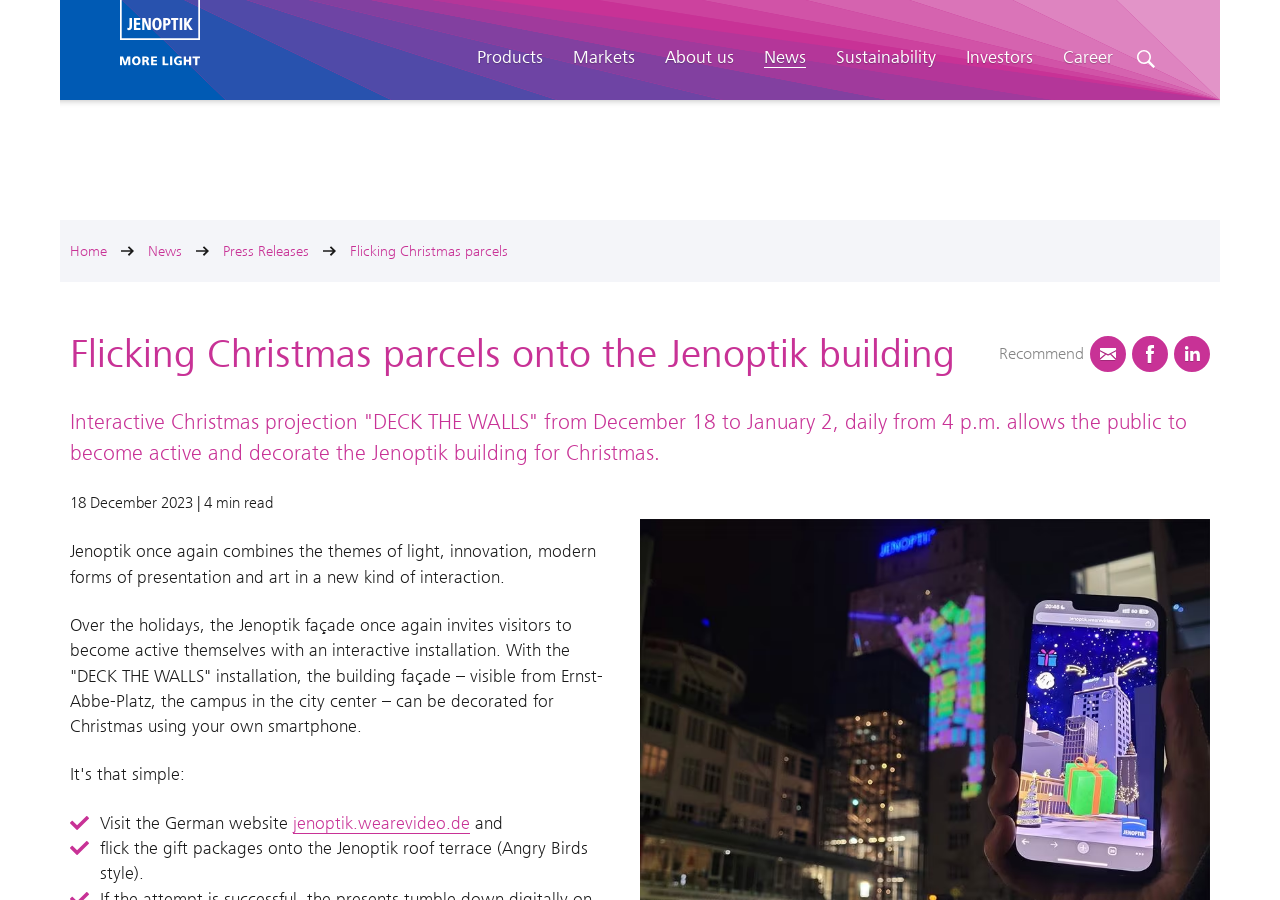Find the bounding box coordinates for the area that must be clicked to perform this action: "Click the 'Products' link".

[0.365, 0.178, 0.432, 0.244]